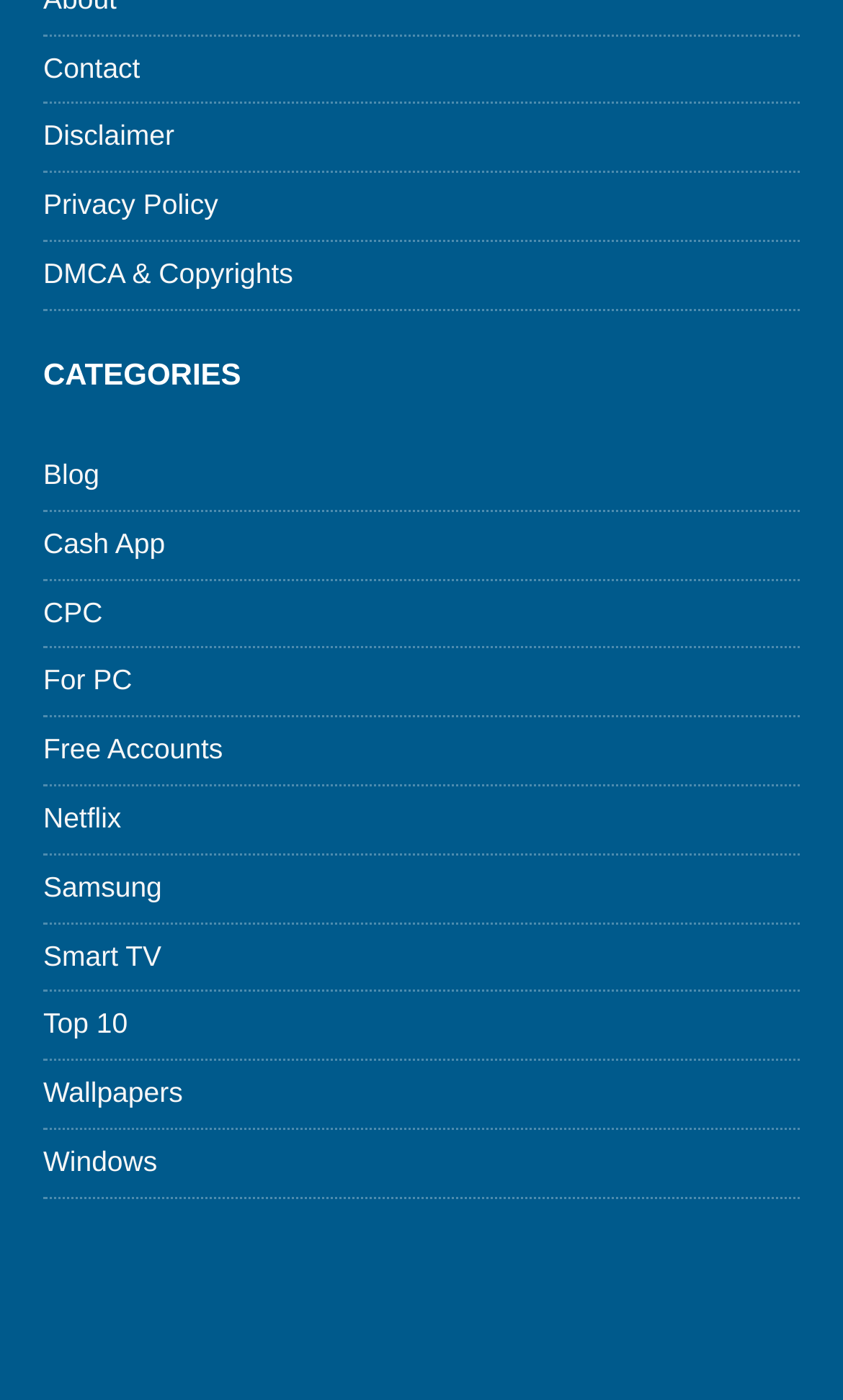Find the bounding box coordinates of the element you need to click on to perform this action: 'read privacy policy'. The coordinates should be represented by four float values between 0 and 1, in the format [left, top, right, bottom].

[0.051, 0.124, 0.949, 0.171]